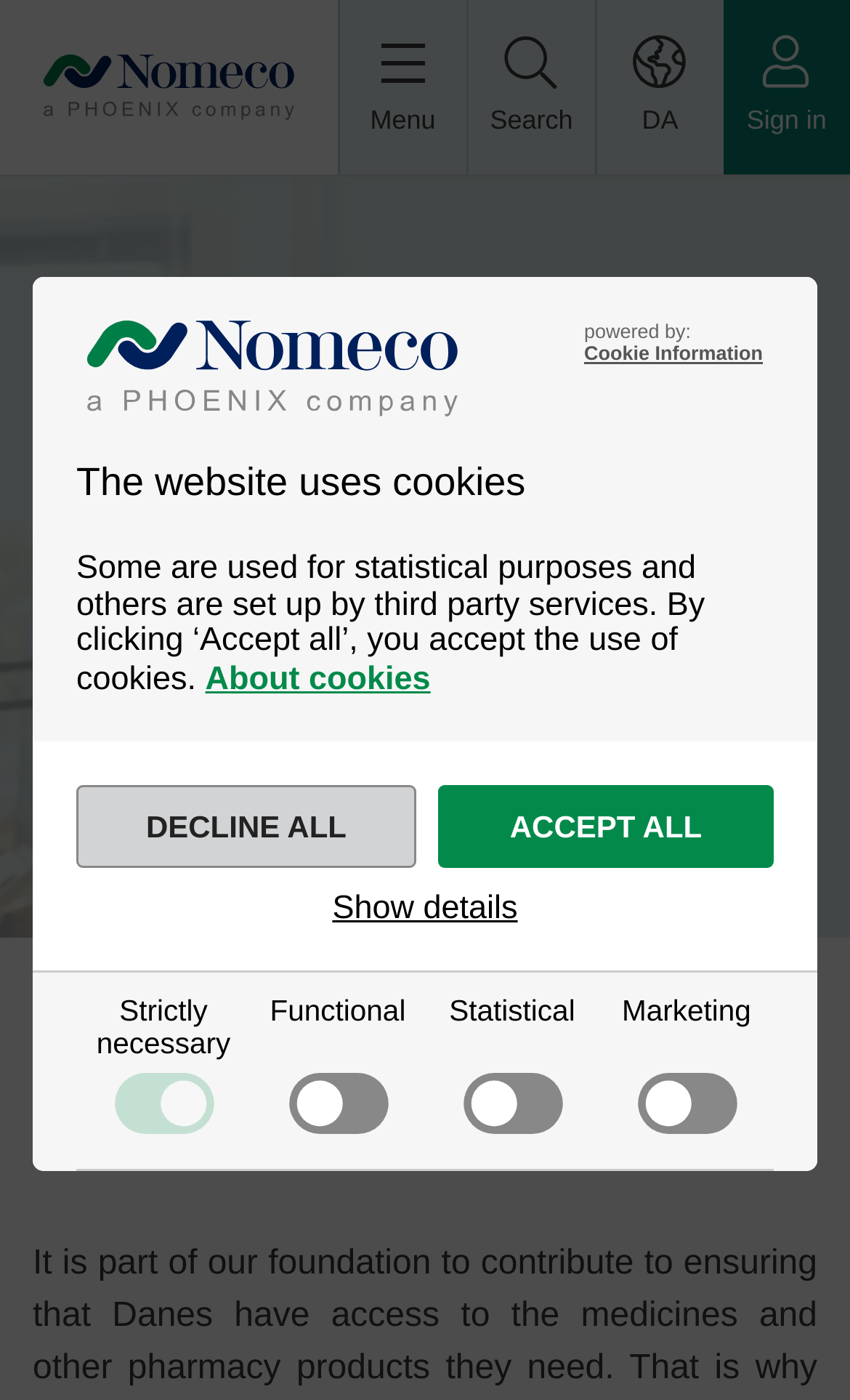Provide a short, one-word or phrase answer to the question below:
What is the language of the webpage?

Danish